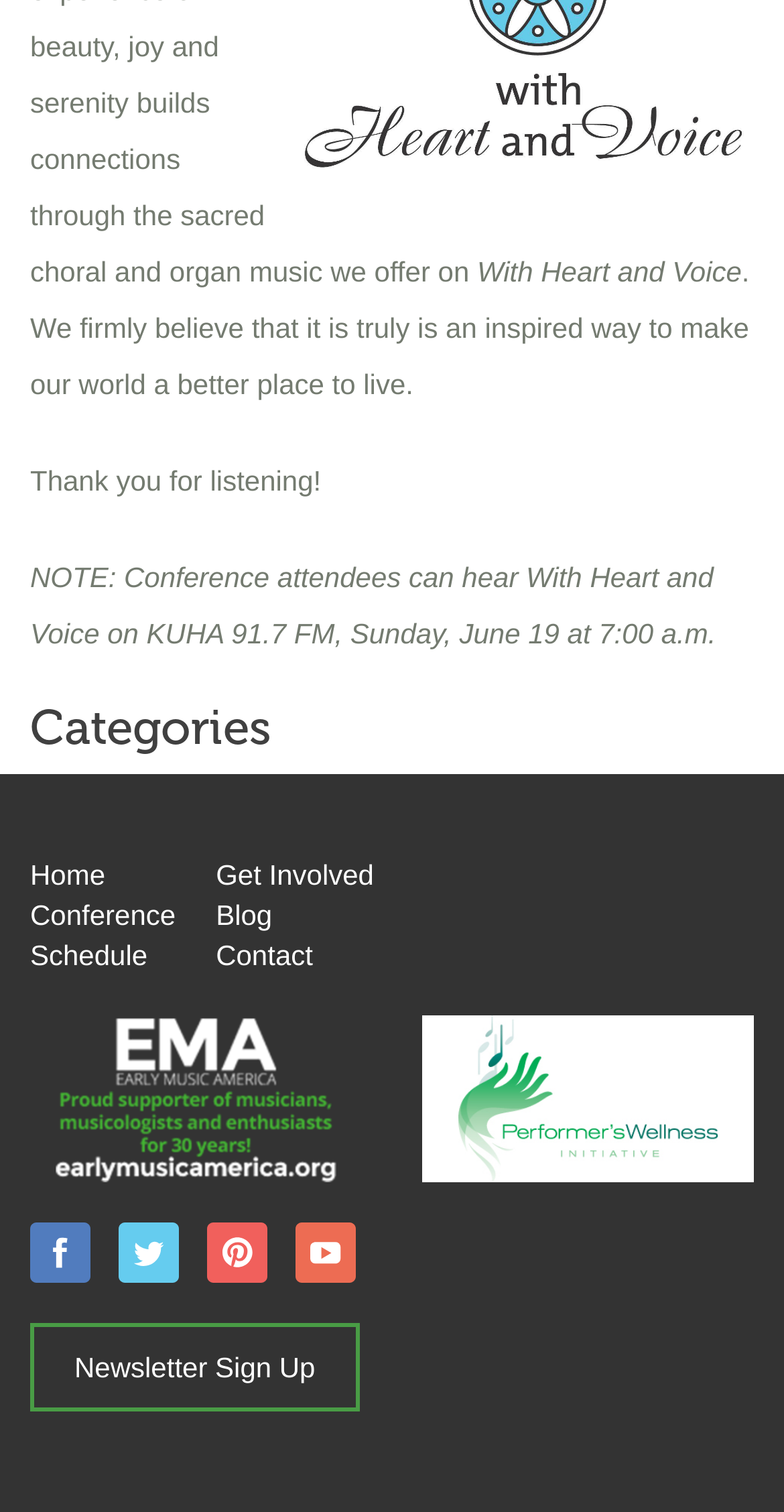Please identify the coordinates of the bounding box for the clickable region that will accomplish this instruction: "check schedule".

[0.038, 0.608, 0.188, 0.656]